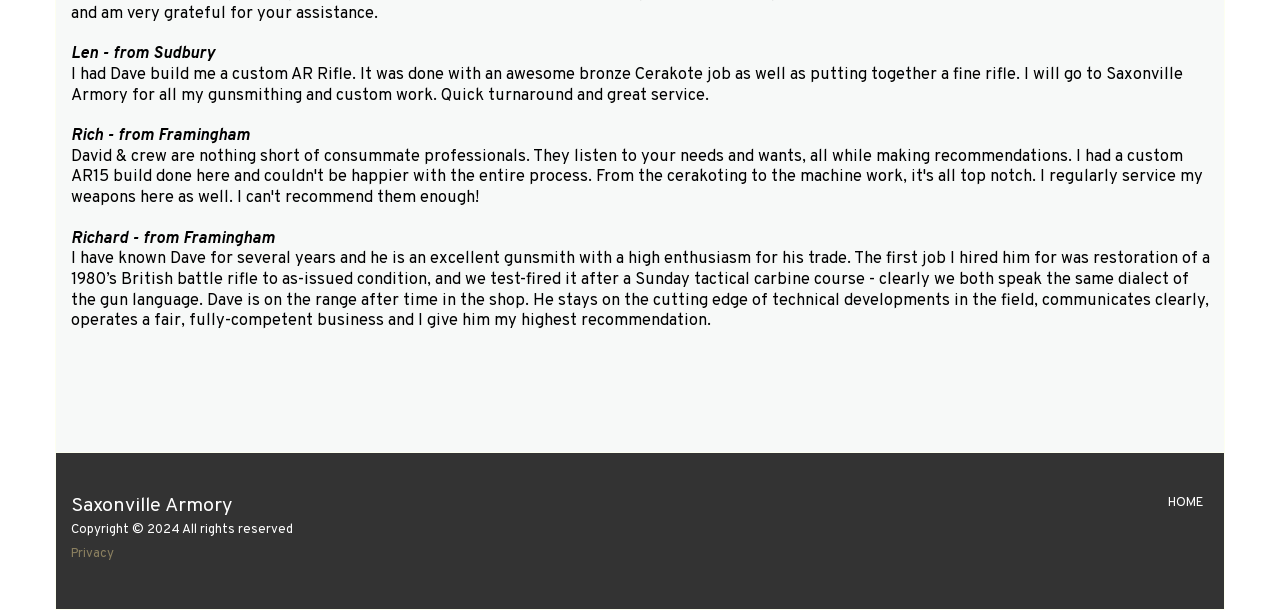Using the information in the image, could you please answer the following question in detail:
What is the name of the armory?

The name of the armory can be found at the bottom of the webpage, where it says 'Saxonville Armory' in a separate section, indicating that it is the name of the business or organization.